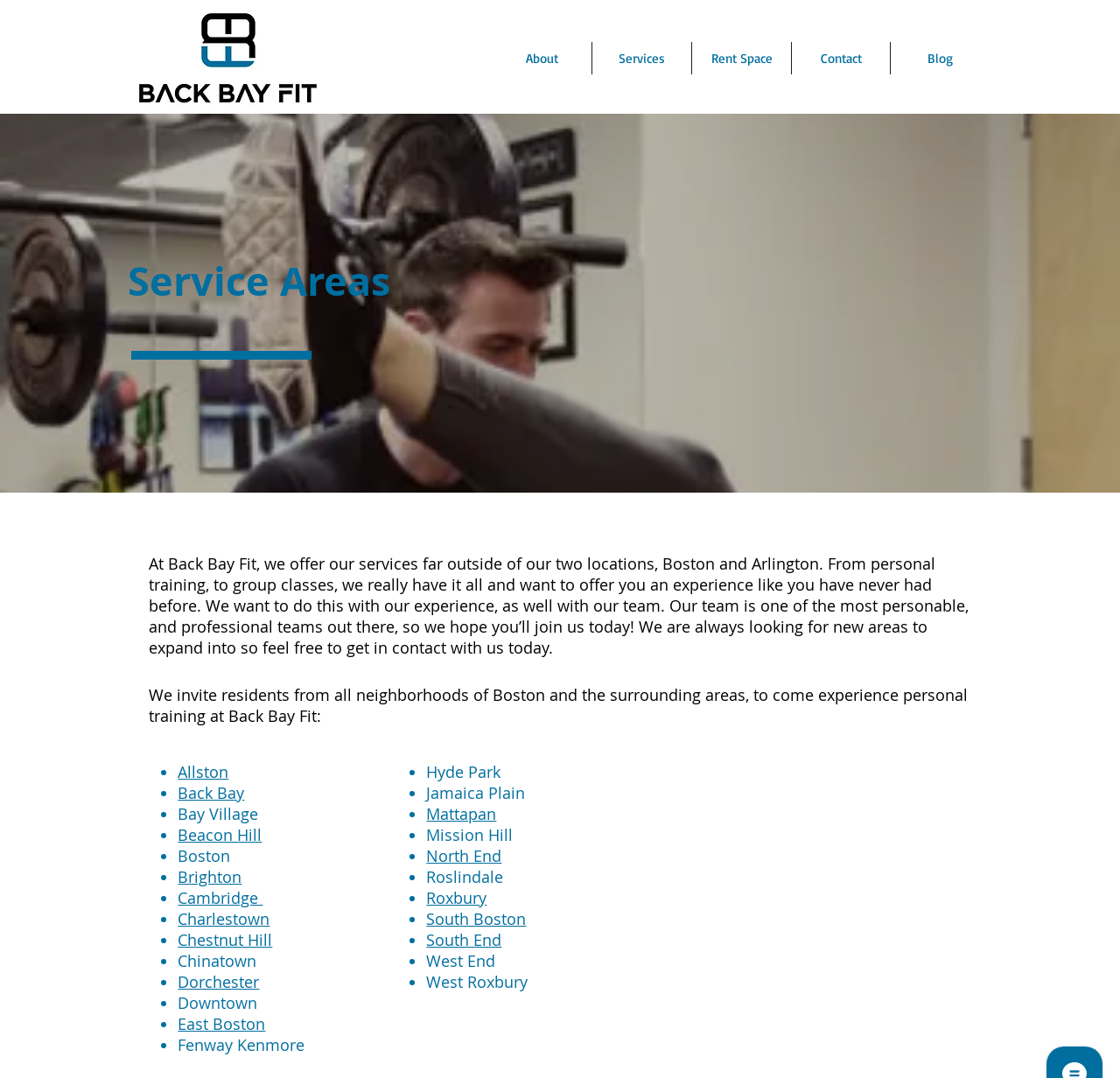From the screenshot, find the bounding box of the UI element matching this description: "Beacon Hill". Supply the bounding box coordinates in the form [left, top, right, bottom], each a float between 0 and 1.

[0.159, 0.765, 0.234, 0.783]